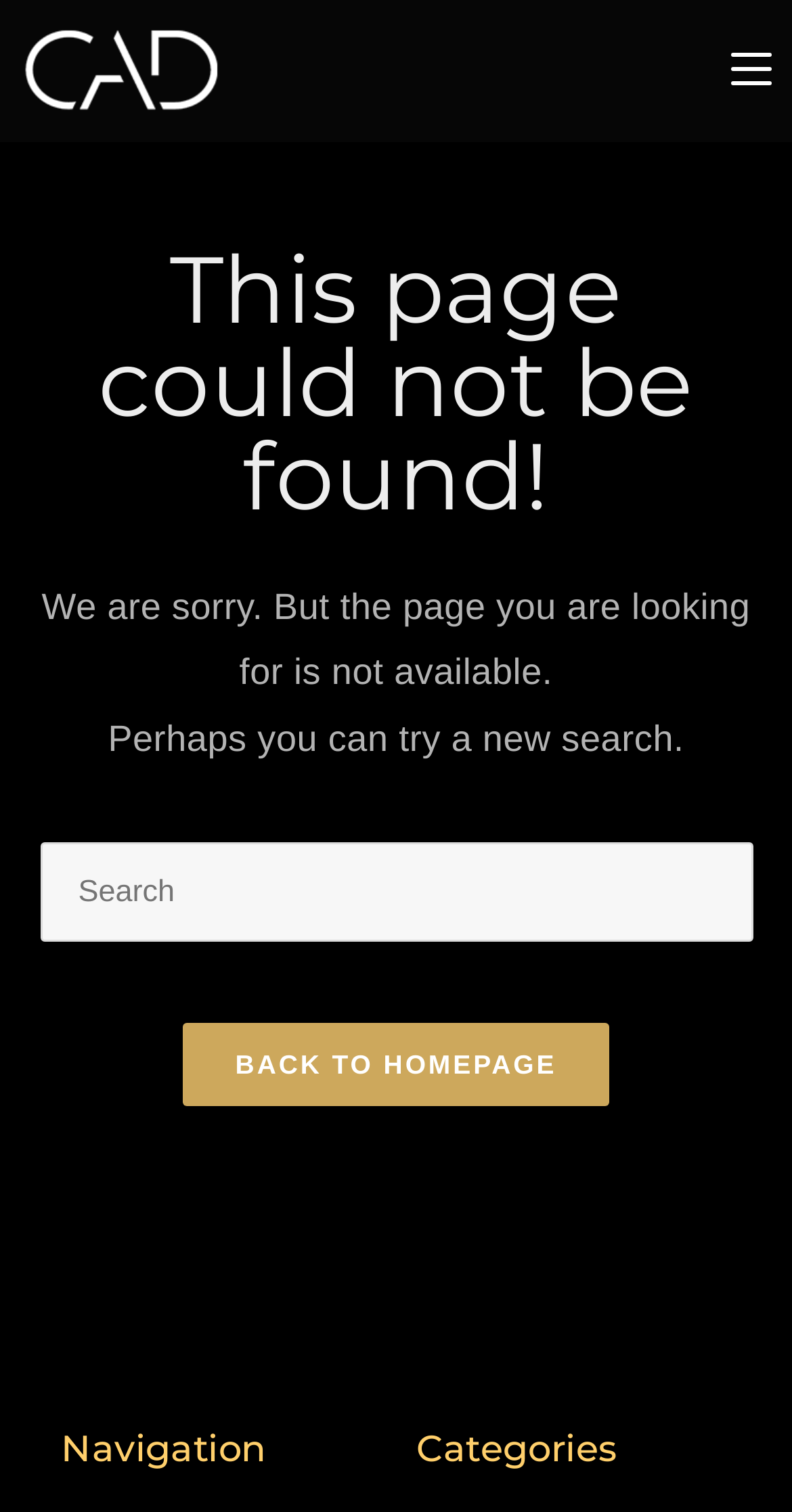Please provide a brief answer to the question using only one word or phrase: 
What is the name of the company?

Chiltan Architects & Developers